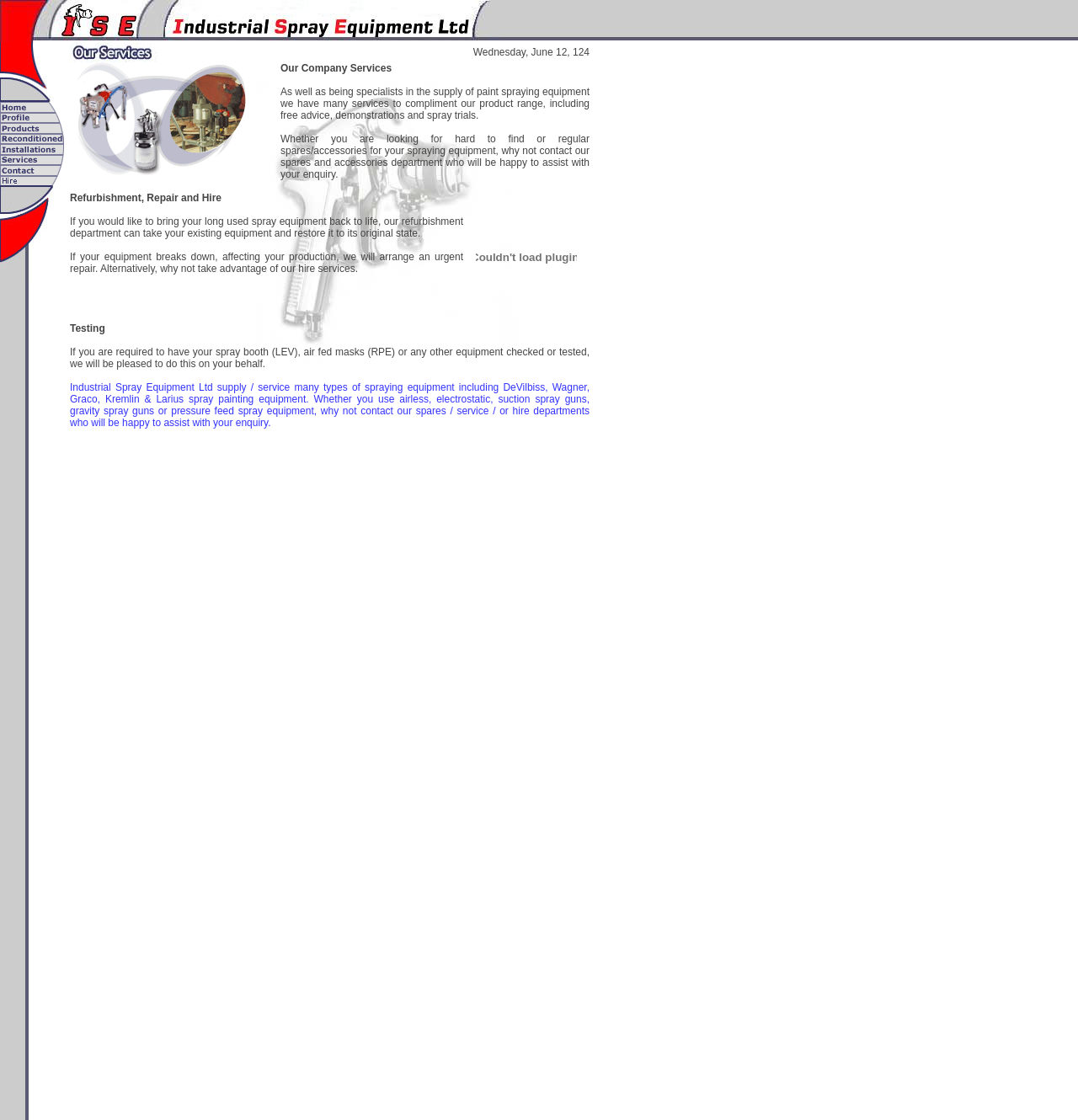Select the bounding box coordinates of the element I need to click to carry out the following instruction: "check testing services".

[0.065, 0.288, 0.547, 0.33]